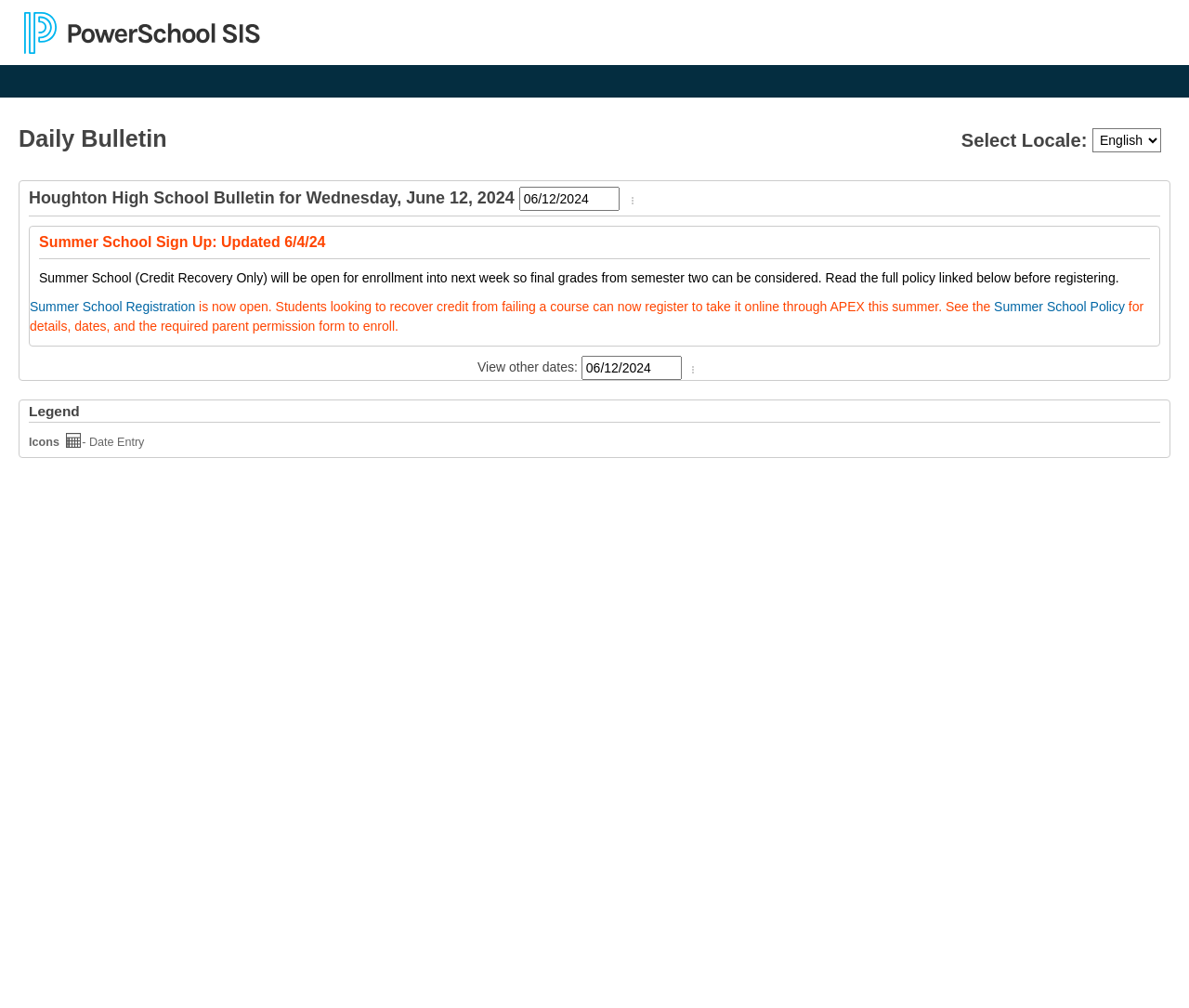Please answer the following question as detailed as possible based on the image: 
What is the date of the Houghton High School Bulletin?

I found the date by looking at the heading 'Houghton High School Bulletin for Wednesday, June 12, 2024 06/12/2024...' which is located at the top of the webpage.